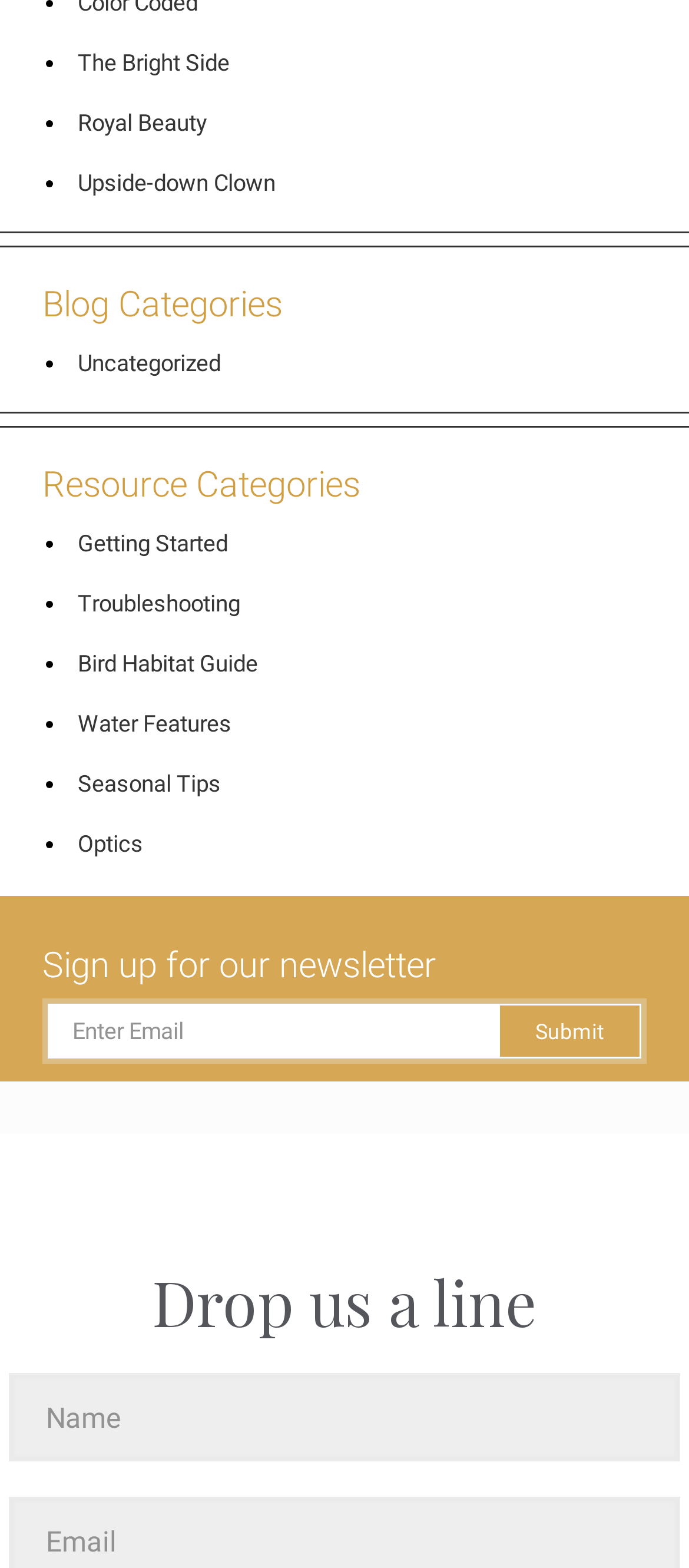Locate the bounding box coordinates of the element I should click to achieve the following instruction: "View Bird Habitat Guide".

[0.105, 0.407, 0.938, 0.44]